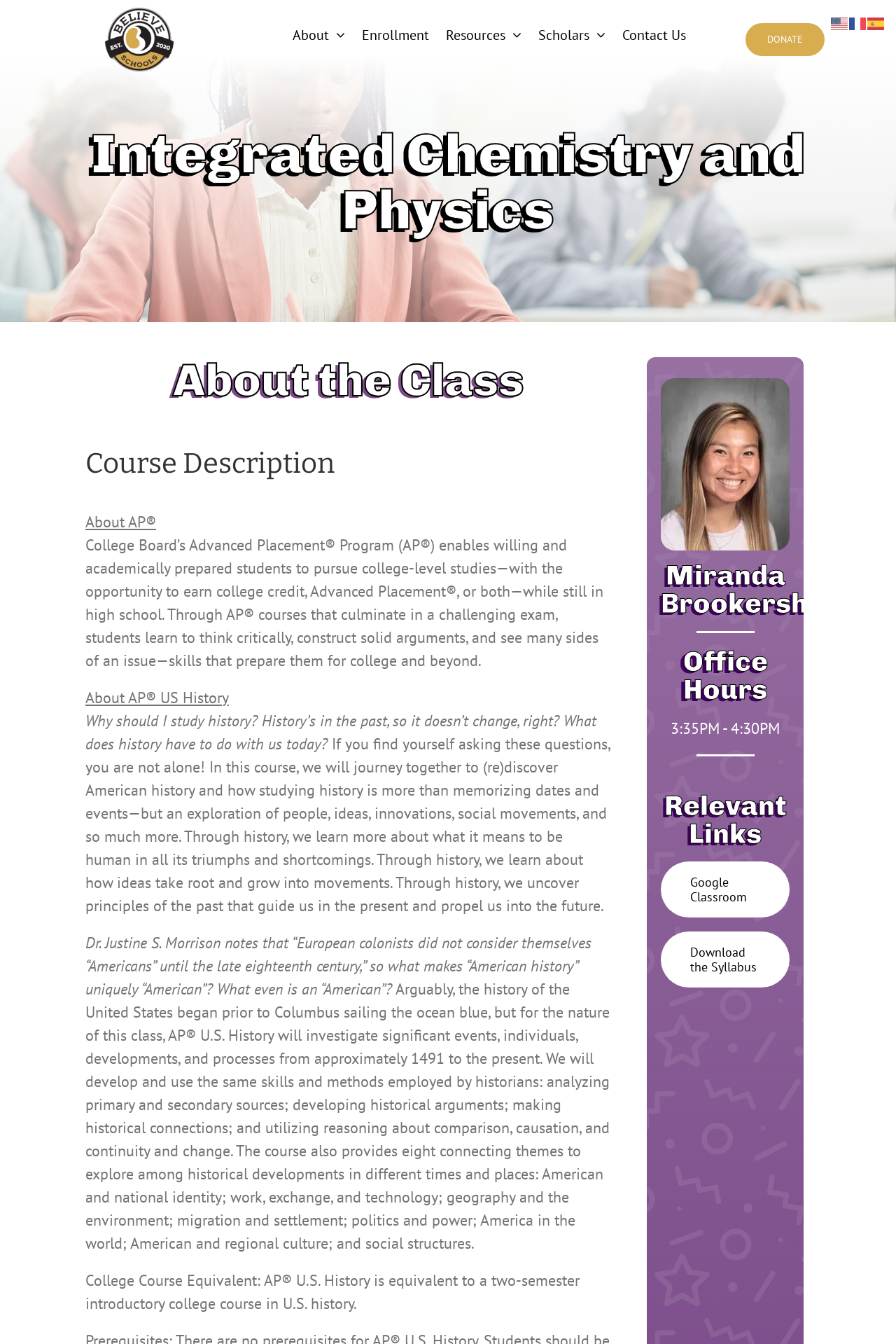Generate a thorough caption detailing the webpage content.

This webpage is about AP US History, a course offered by Believe Schools. At the top left corner, there is a logo of Believe Schools, accompanied by a navigation menu with links to "About", "Enrollment", "Resources", "Scholars", and "Contact Us". On the top right corner, there is a "DONATE" button.

Below the navigation menu, there are three headings: "Integrated Chemistry and Physics", "About the Class", and "Course Description". The "Course Description" section provides detailed information about the AP US History course, including its purpose, scope, and skills that students will learn.

The course description is divided into several paragraphs, which explain the importance of studying history, the course's focus on American history from 1491 to the present, and the skills that students will develop, such as analyzing primary and secondary sources, developing historical arguments, and making historical connections. The course is equivalent to a two-semester introductory college course in U.S. history.

On the right side of the page, there is a section about the instructor, Miranda Brookershier, with her office hours and relevant links, including a link to Google Classroom and a link to download the syllabus.

At the bottom of the page, there are links to switch the language to English, French, or Spanish, and a "Go to Top" button.